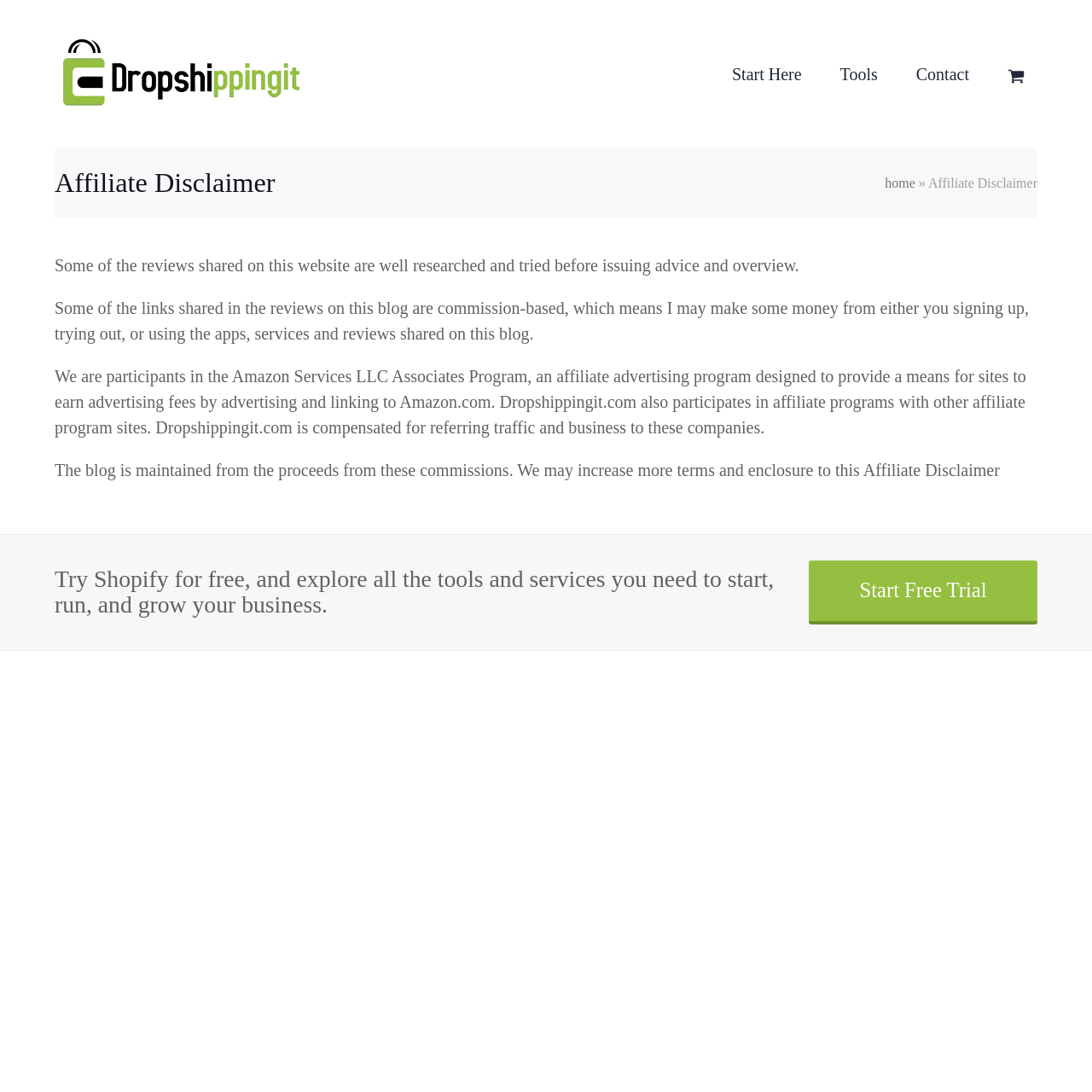Provide a brief response in the form of a single word or phrase:
What is the affiliate program mentioned?

Amazon Services LLC Associates Program